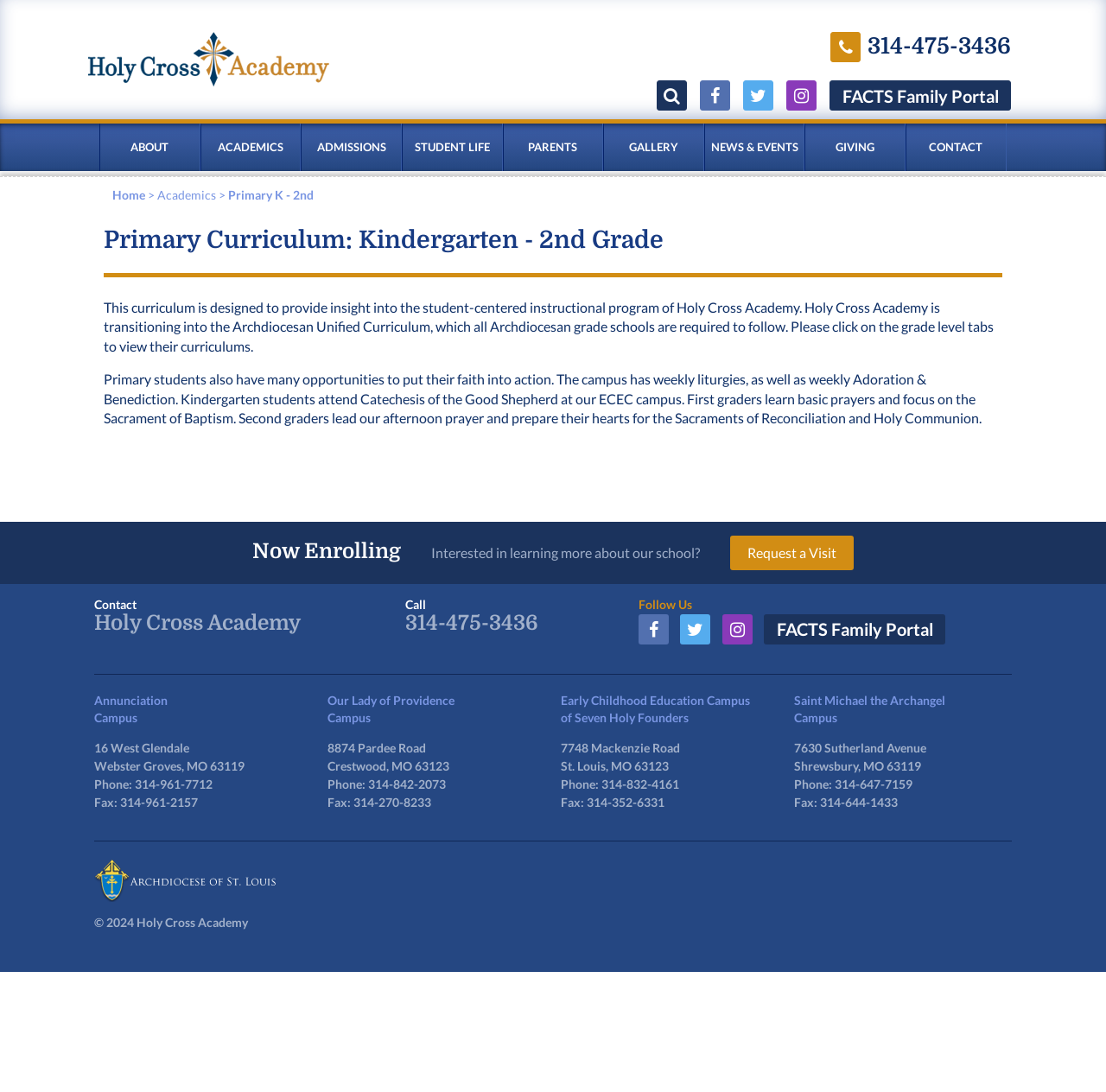Given the element description Admissions, identify the bounding box coordinates for the UI element on the webpage screenshot. The format should be (top-left x, top-left y, bottom-right x, bottom-right y), with values between 0 and 1.

[0.272, 0.113, 0.363, 0.157]